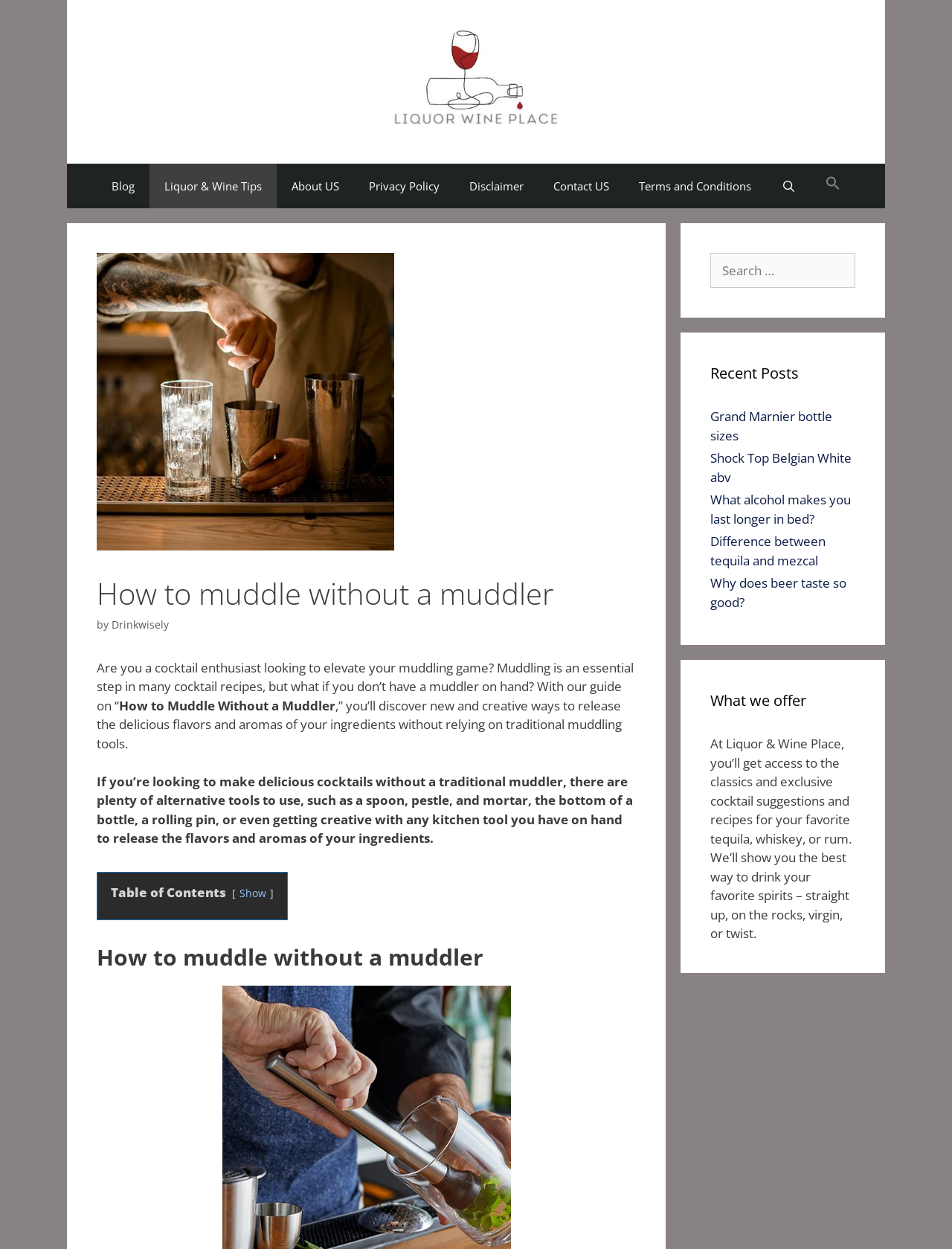How many links are in the navigation menu?
Identify the answer in the screenshot and reply with a single word or phrase.

9